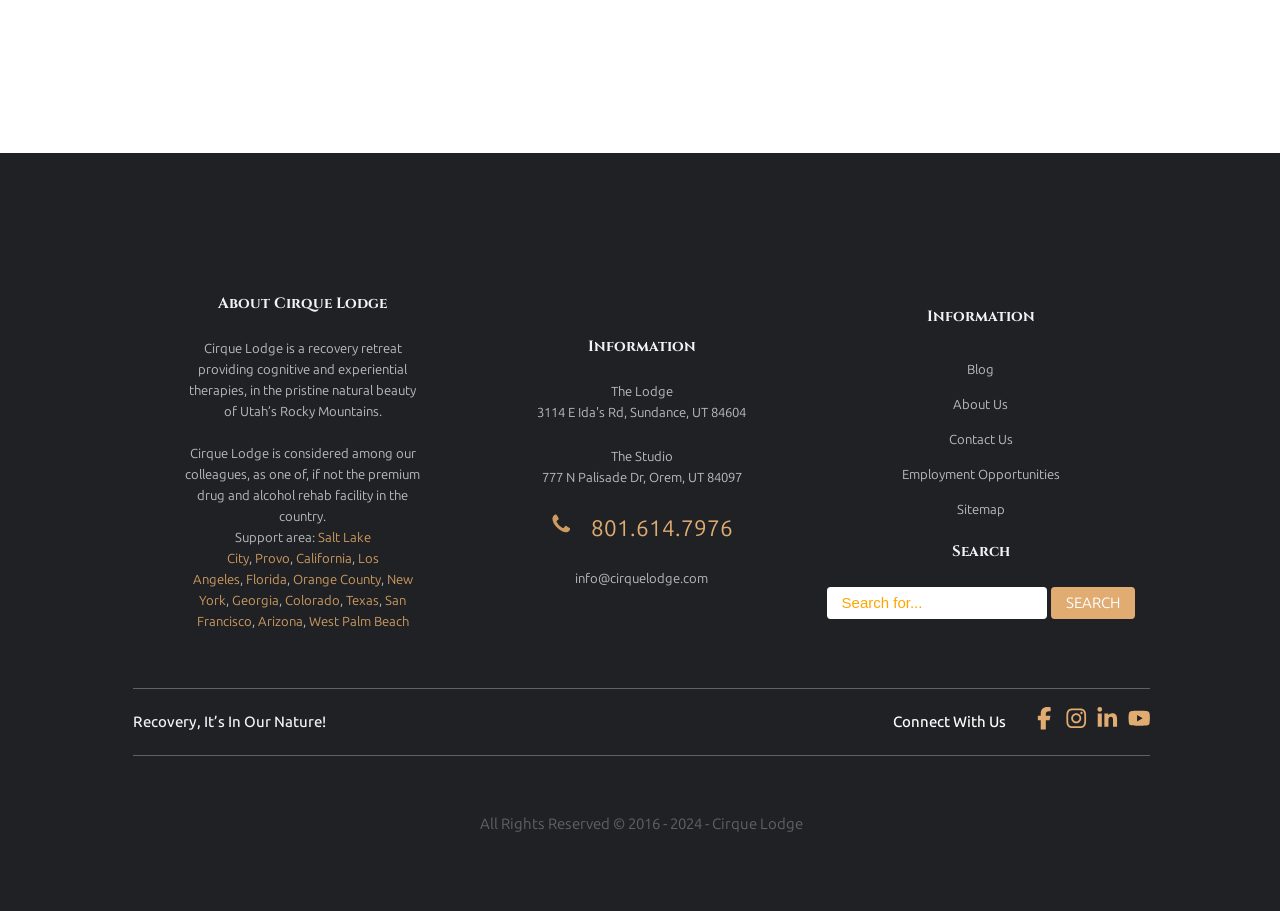Identify the bounding box coordinates of the element to click to follow this instruction: 'View Cirque Lodge's Facebook page'. Ensure the coordinates are four float values between 0 and 1, provided as [left, top, right, bottom].

[0.807, 0.786, 0.825, 0.805]